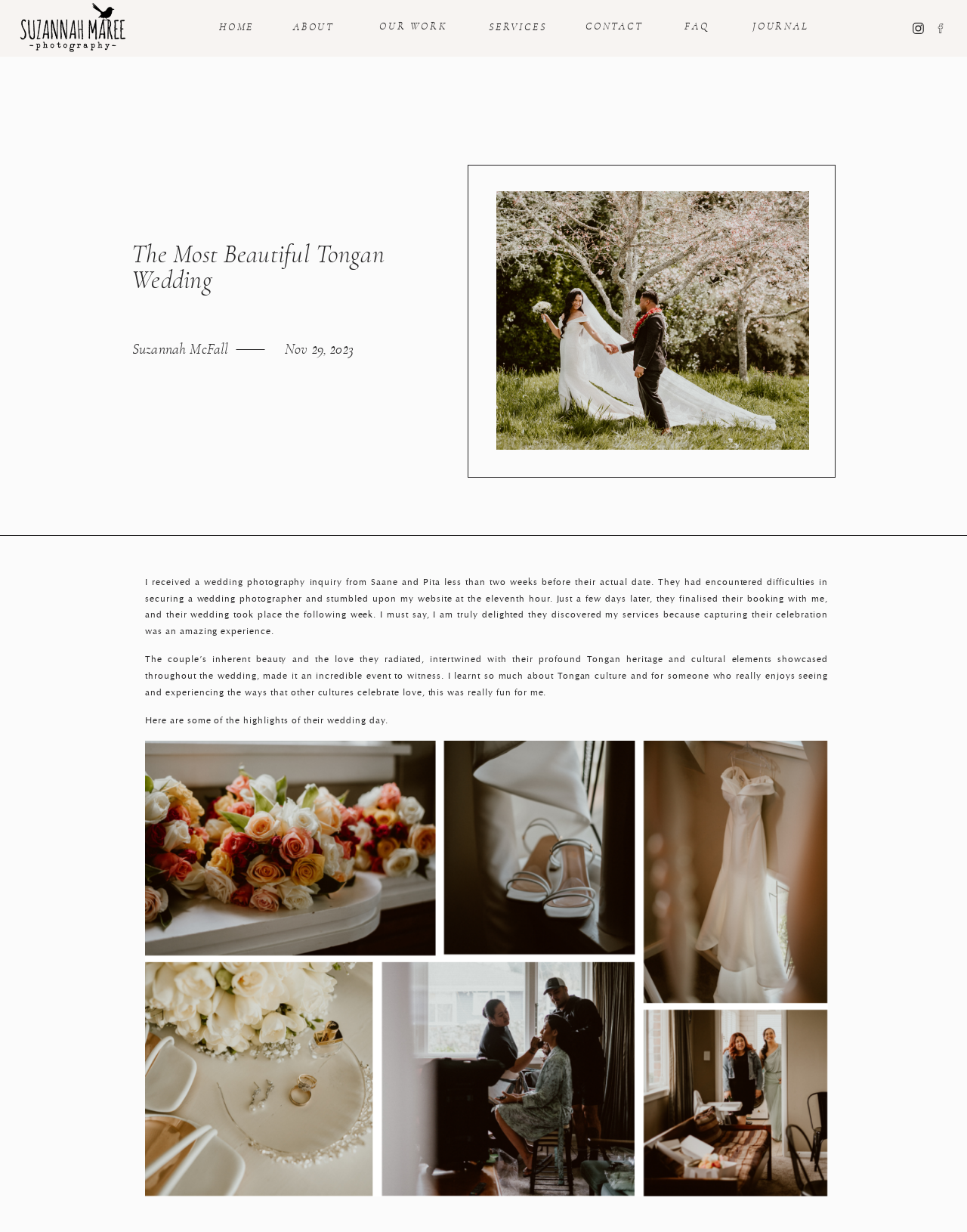Kindly determine the bounding box coordinates for the area that needs to be clicked to execute this instruction: "Click on FAQ".

[0.708, 0.017, 0.733, 0.026]